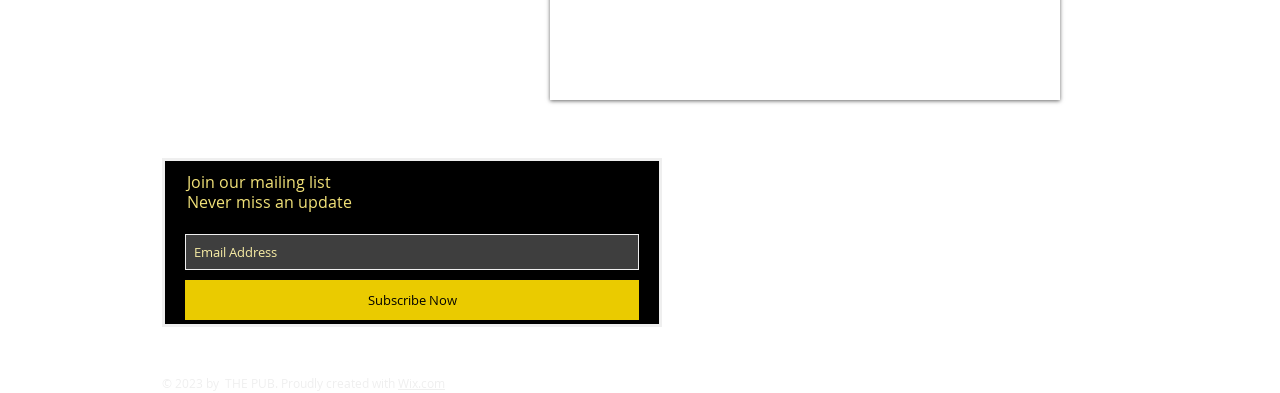Determine the bounding box for the HTML element described here: "aria-label="Email Address" name="email" placeholder="Email Address"". The coordinates should be given as [left, top, right, bottom] with each number being a float between 0 and 1.

[0.145, 0.596, 0.499, 0.688]